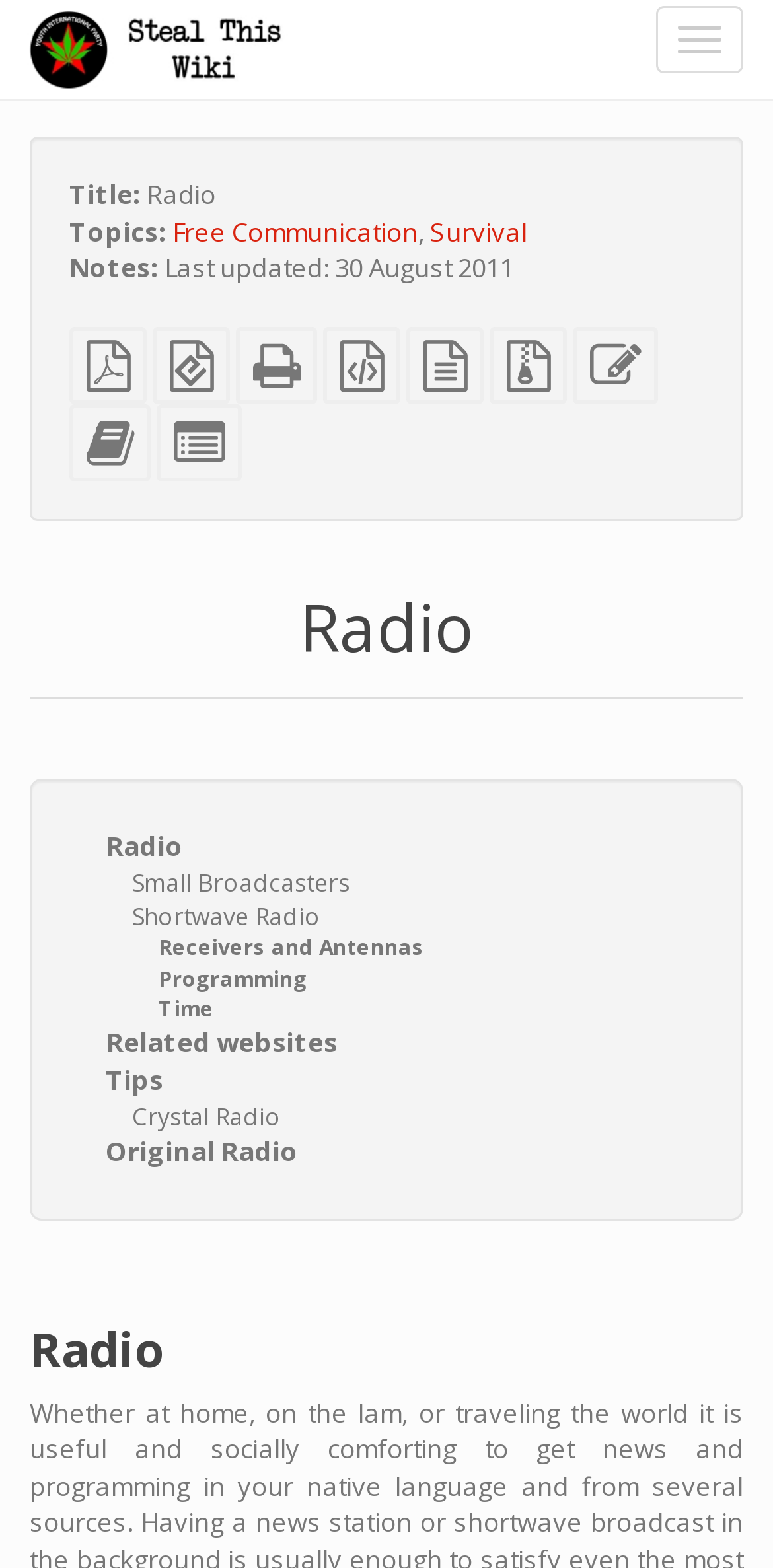Refer to the image and provide a thorough answer to this question:
What is the last updated date of the webpage?

The last updated date of the webpage can be found under the 'Notes:' section, where it says 'Last updated: 30 August 2011'. This indicates when the webpage was last updated.